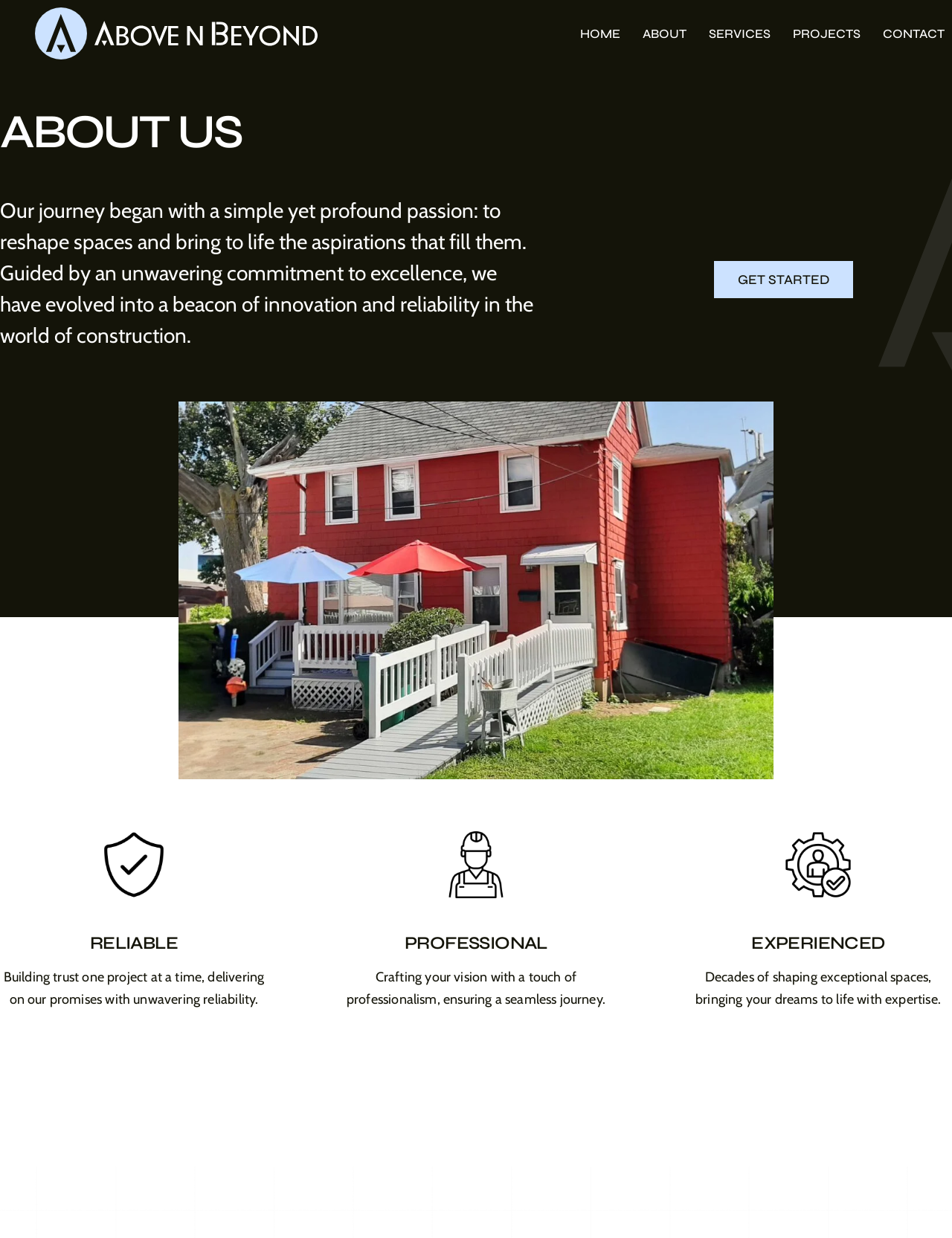Specify the bounding box coordinates of the area that needs to be clicked to achieve the following instruction: "click GET STARTED".

[0.75, 0.211, 0.896, 0.241]